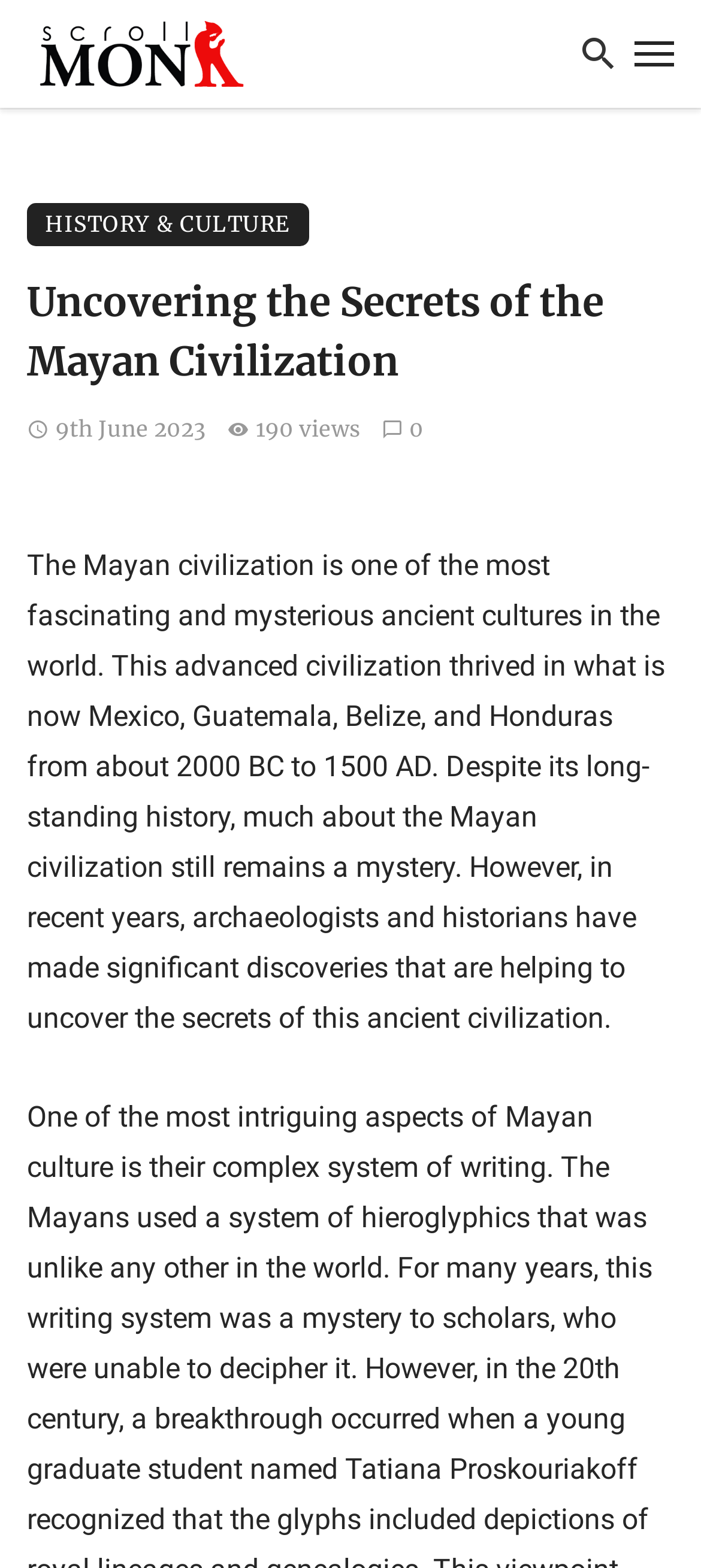Determine the bounding box coordinates for the UI element matching this description: "History & Culture".

[0.038, 0.129, 0.44, 0.157]